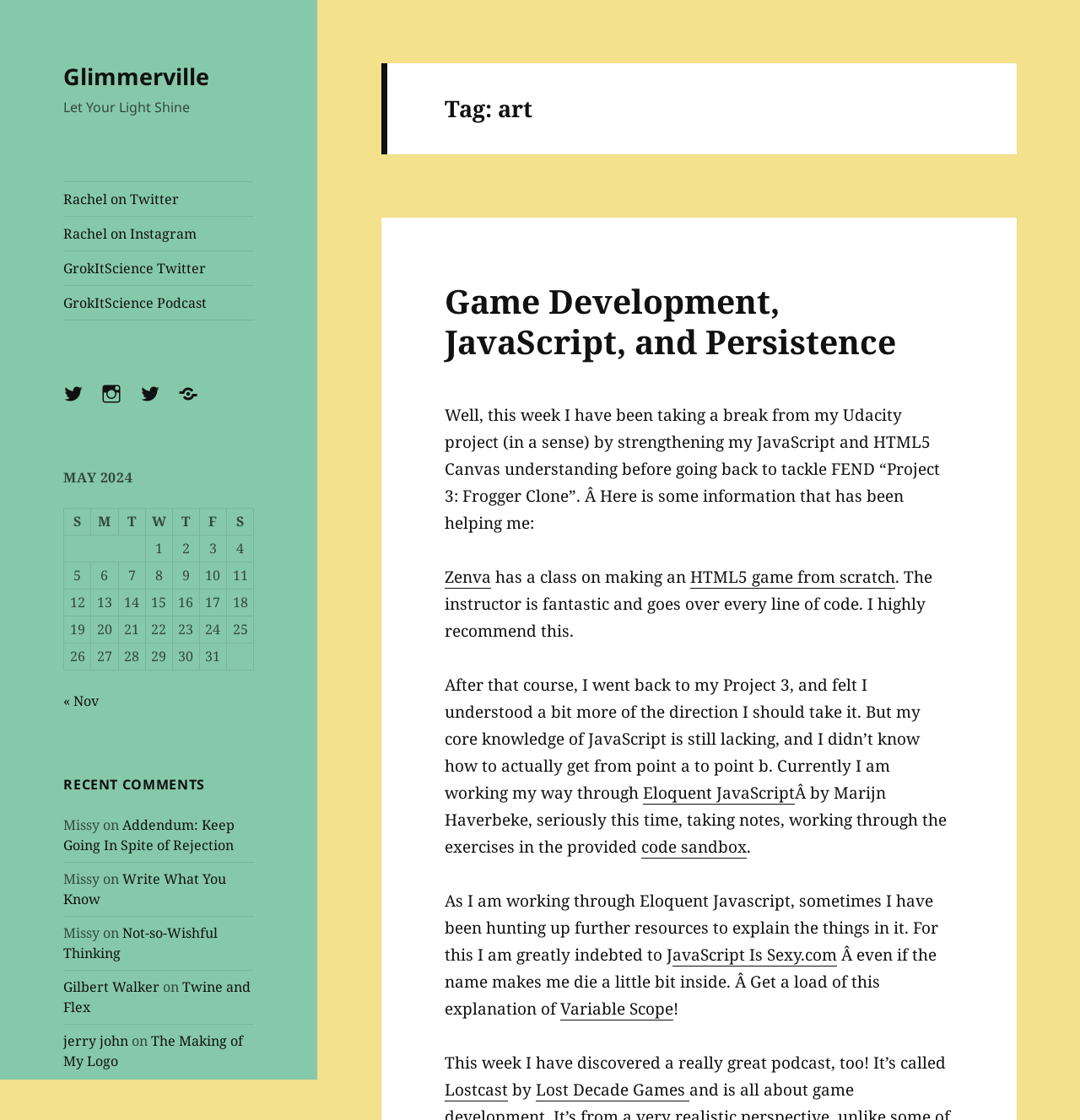Please find the bounding box coordinates of the element that needs to be clicked to perform the following instruction: "Click on the link to Rachel's Twitter". The bounding box coordinates should be four float numbers between 0 and 1, represented as [left, top, right, bottom].

[0.059, 0.162, 0.235, 0.192]